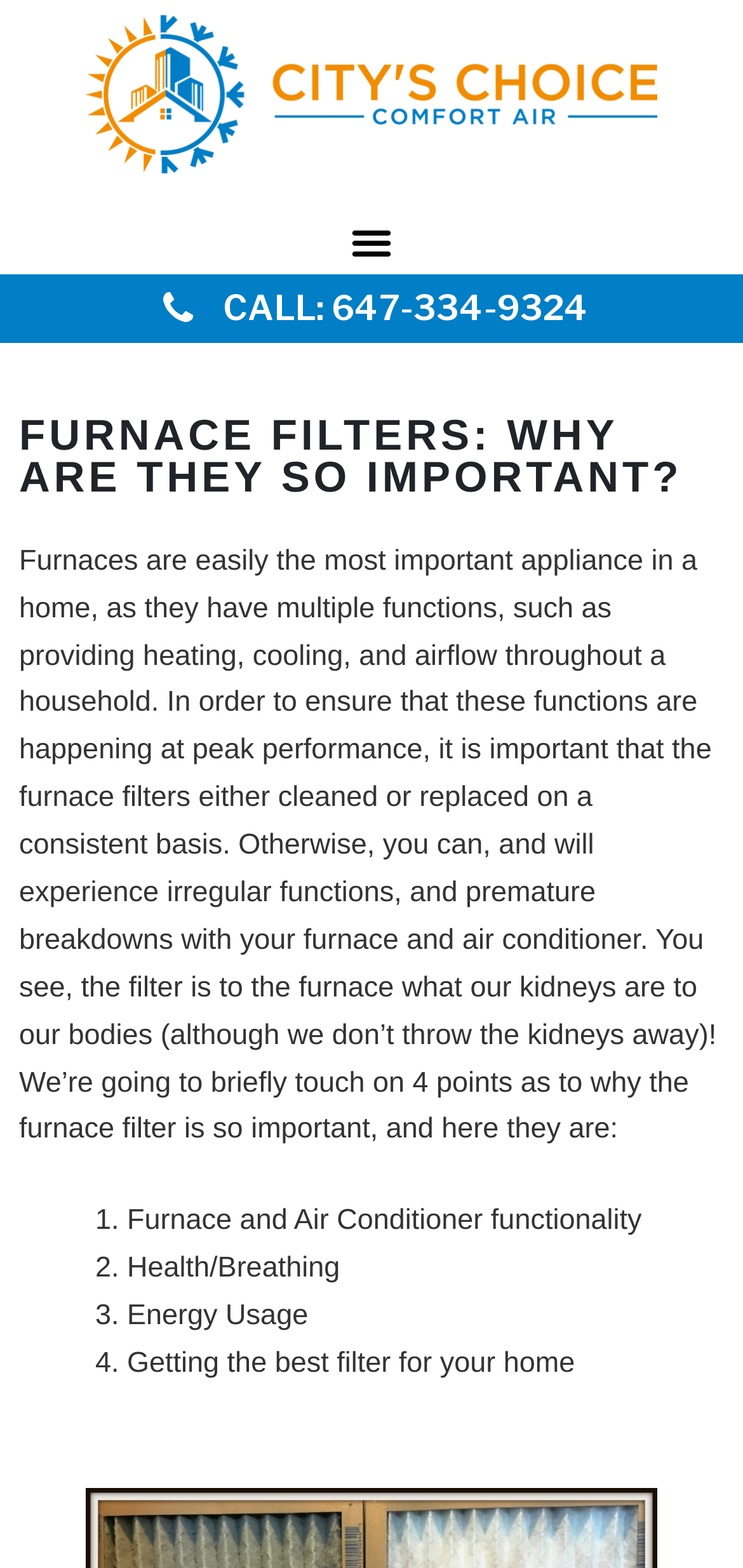Return the bounding box coordinates of the UI element that corresponds to this description: "Pamiparib order". The coordinates must be given as four float numbers in the range of 0 and 1, [left, top, right, bottom].

None